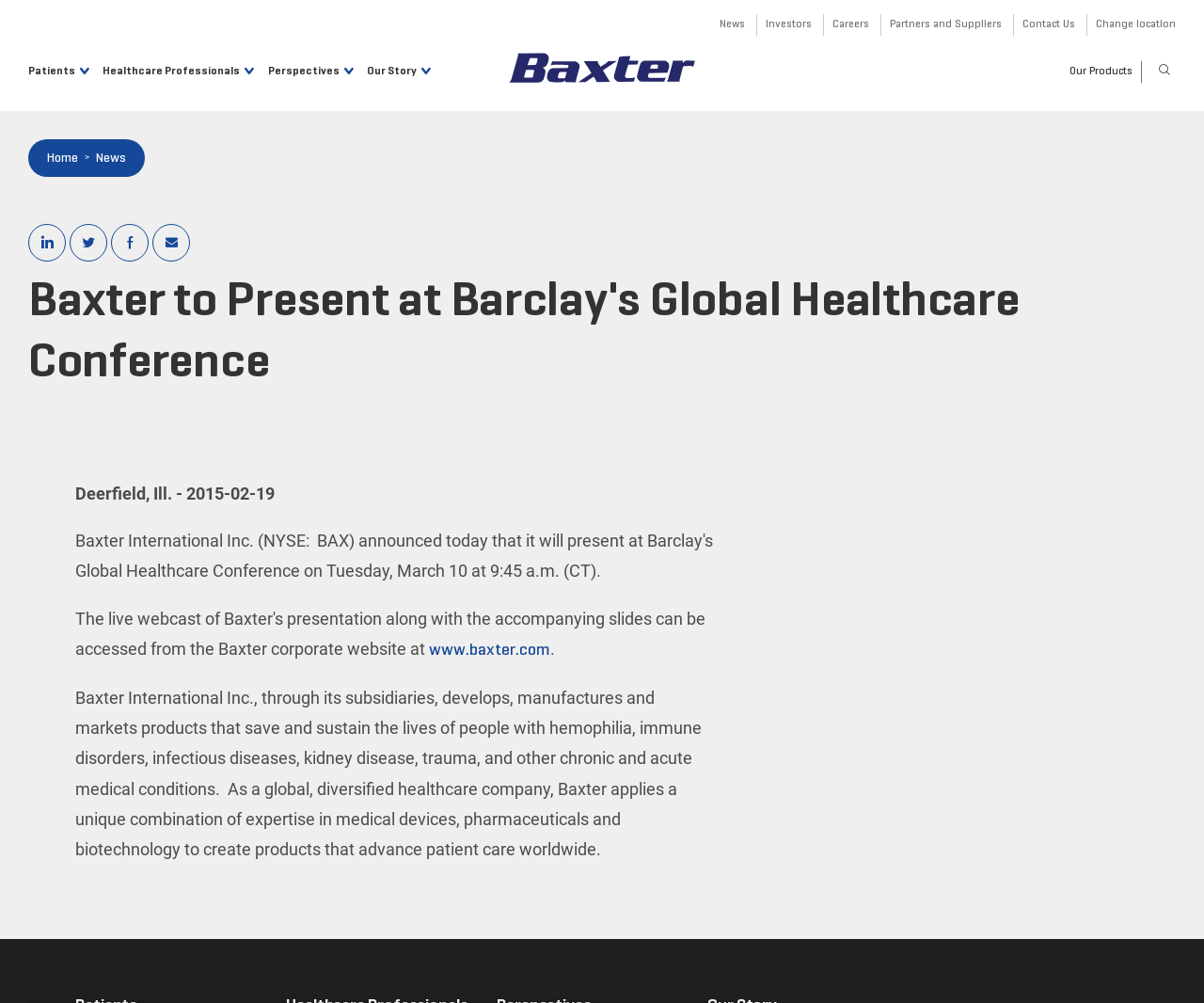Generate the text of the webpage's primary heading.

Baxter to Present at Barclay's Global Healthcare Conference